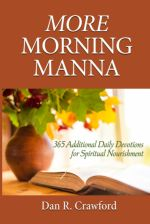What is the title of the book?
Based on the screenshot, provide your answer in one word or phrase.

More Morning Manna